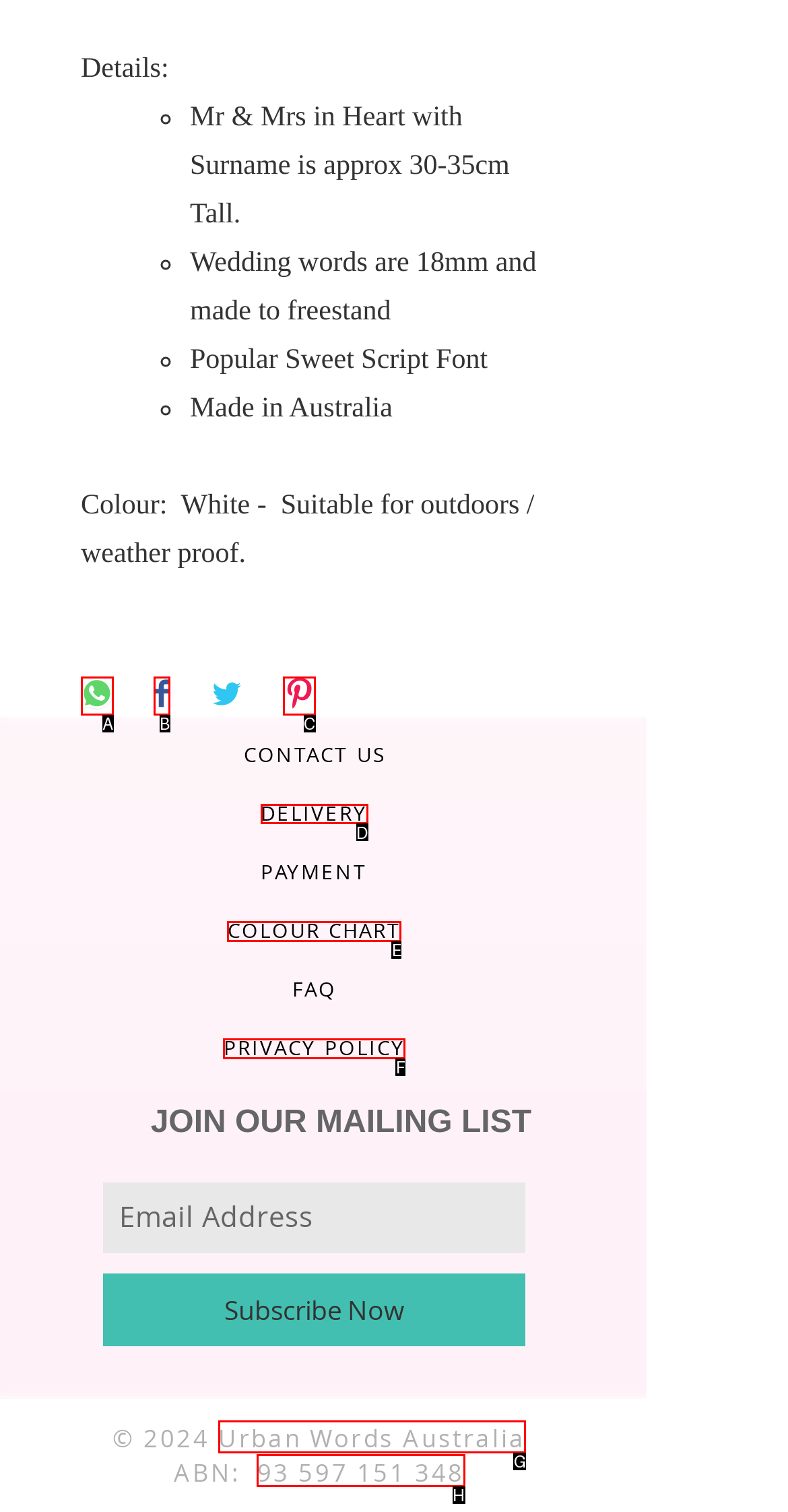Tell me which one HTML element you should click to complete the following task: View delivery information
Answer with the option's letter from the given choices directly.

D